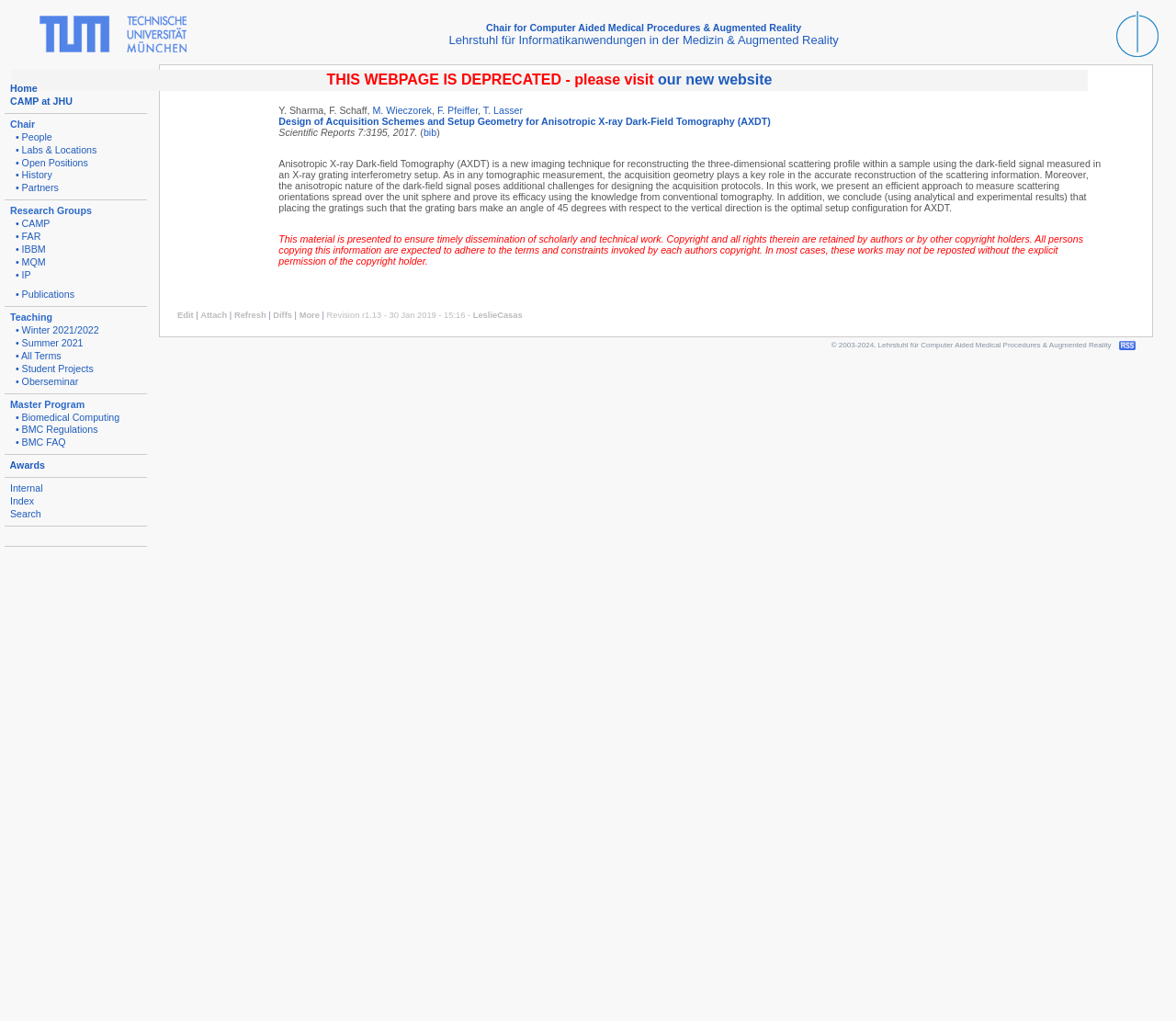Pinpoint the bounding box coordinates of the clickable area necessary to execute the following instruction: "visit TUM". The coordinates should be given as four float numbers between 0 and 1, namely [left, top, right, bottom].

[0.034, 0.042, 0.159, 0.053]